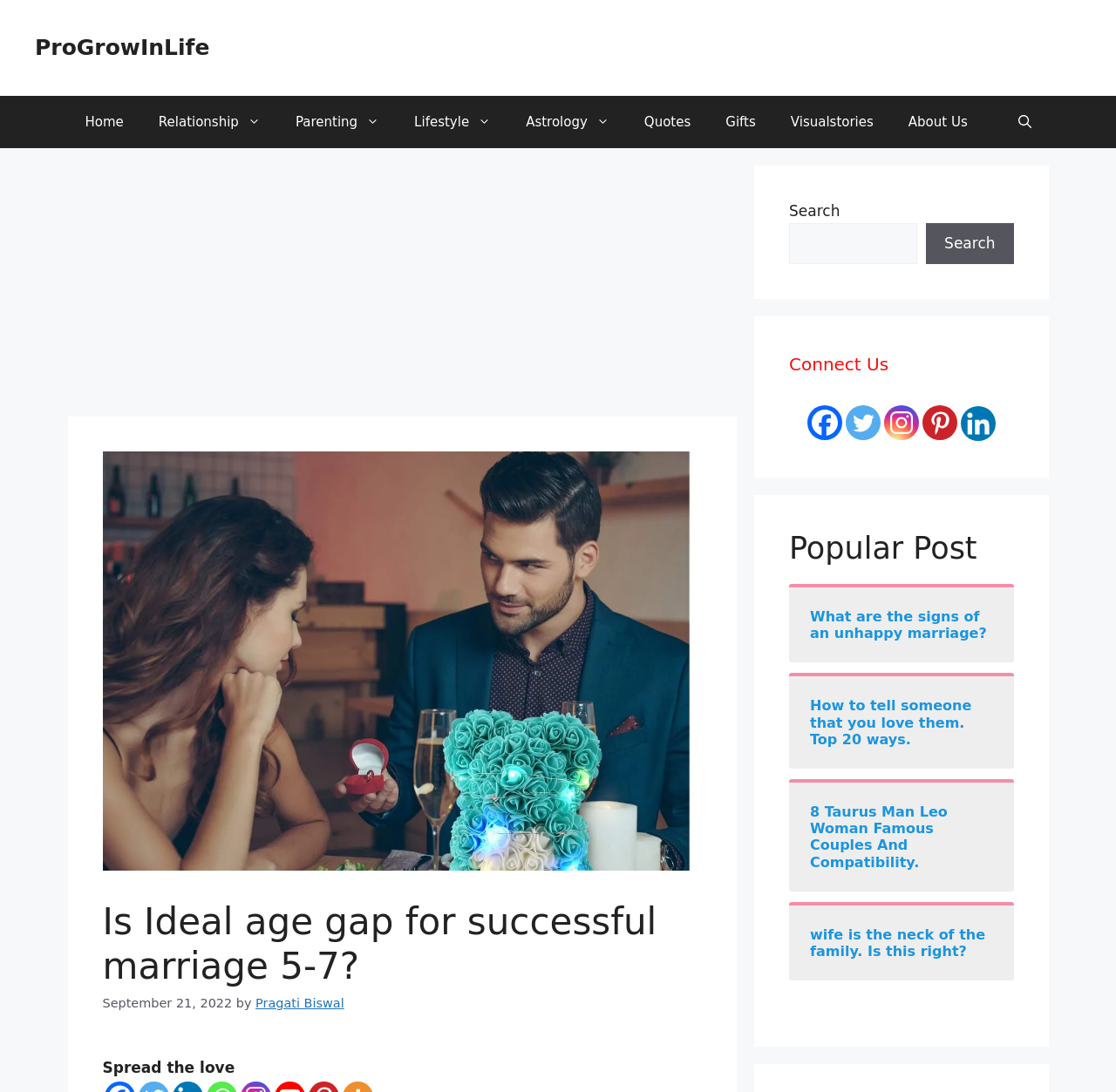What is the date of publication of the article?
Please use the visual content to give a single word or phrase answer.

September 21, 2022